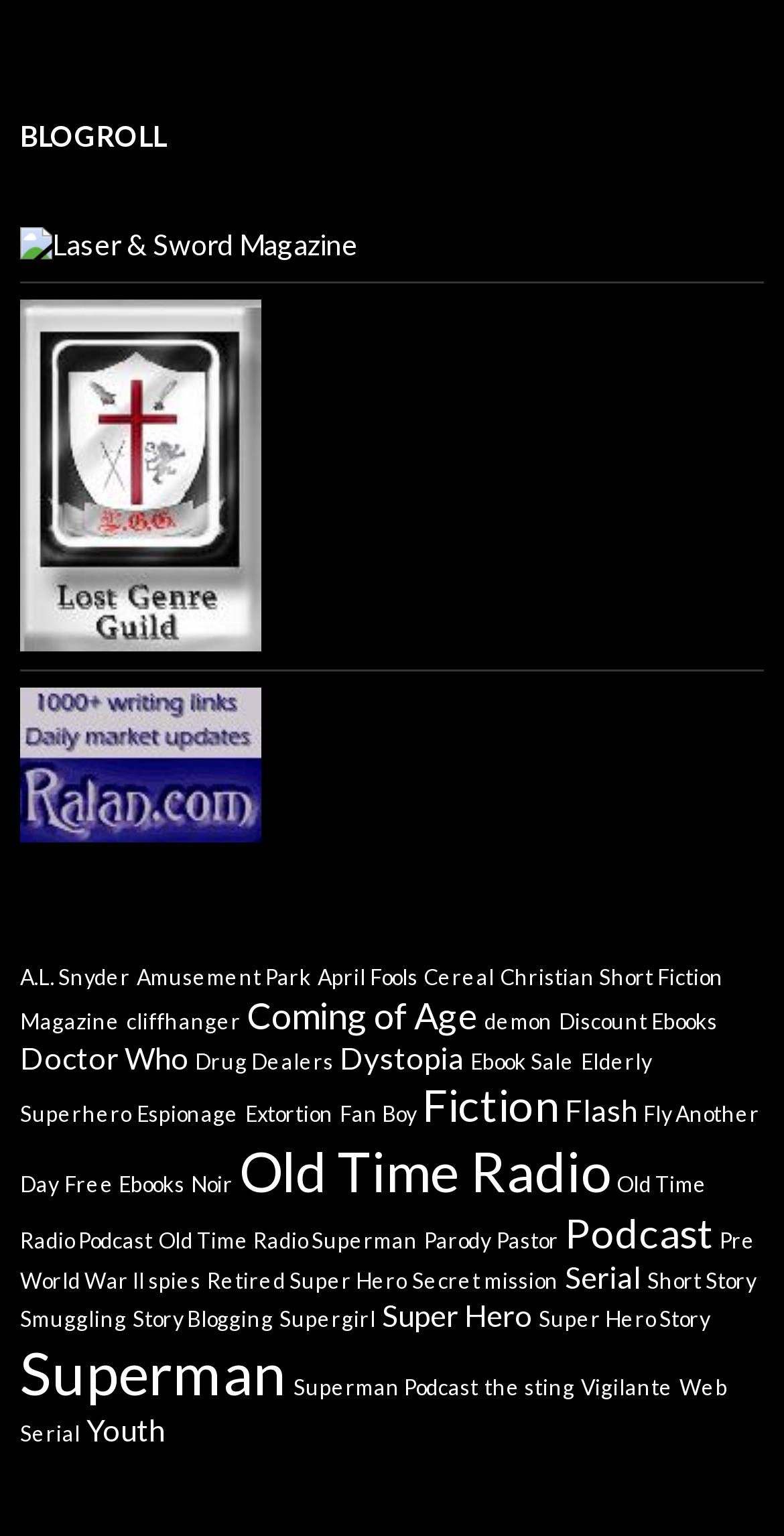How many links are there in the webpage?
Please look at the screenshot and answer in one word or a short phrase.

43